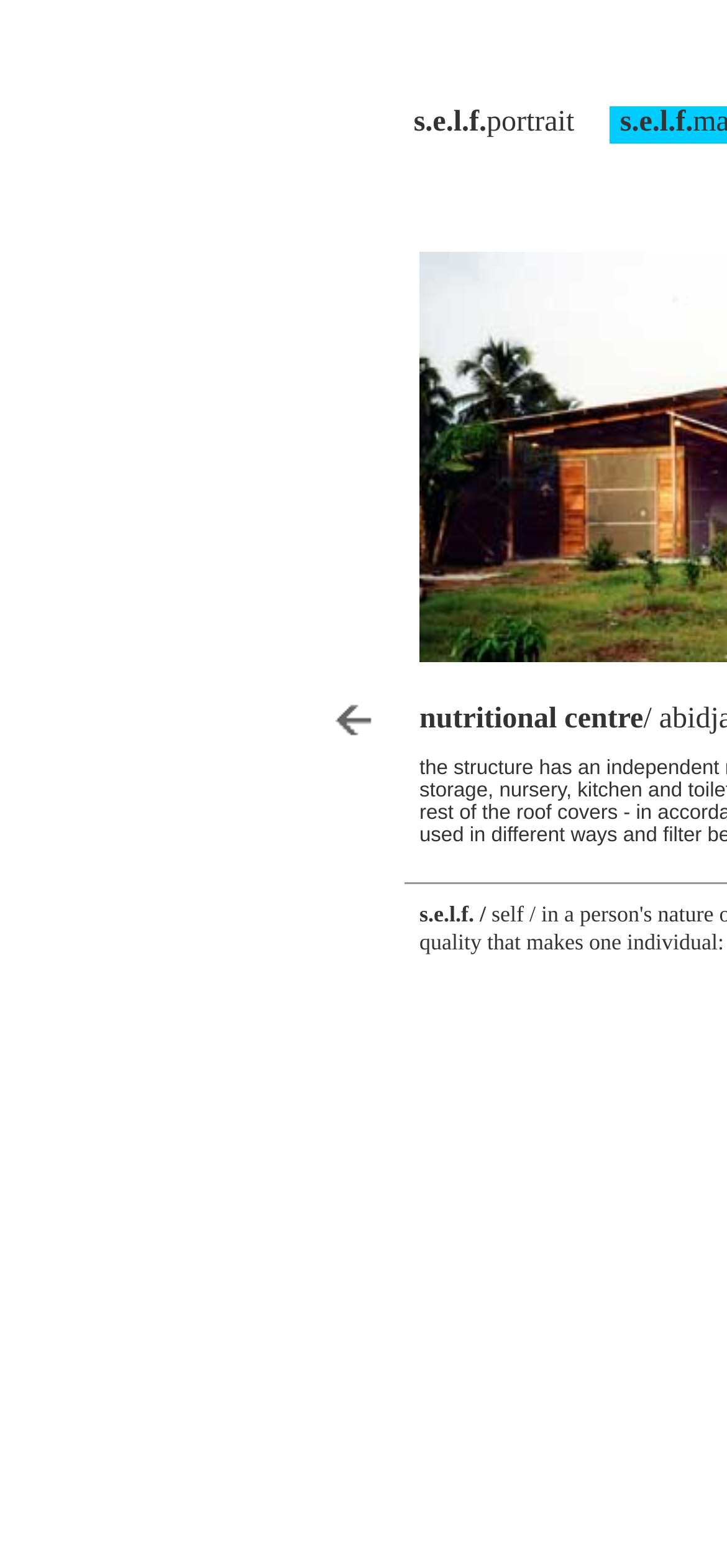Find the UI element described as: "s.e.l.f." and predict its bounding box coordinates. Ensure the coordinates are four float numbers between 0 and 1, [left, top, right, bottom].

[0.569, 0.068, 0.669, 0.088]